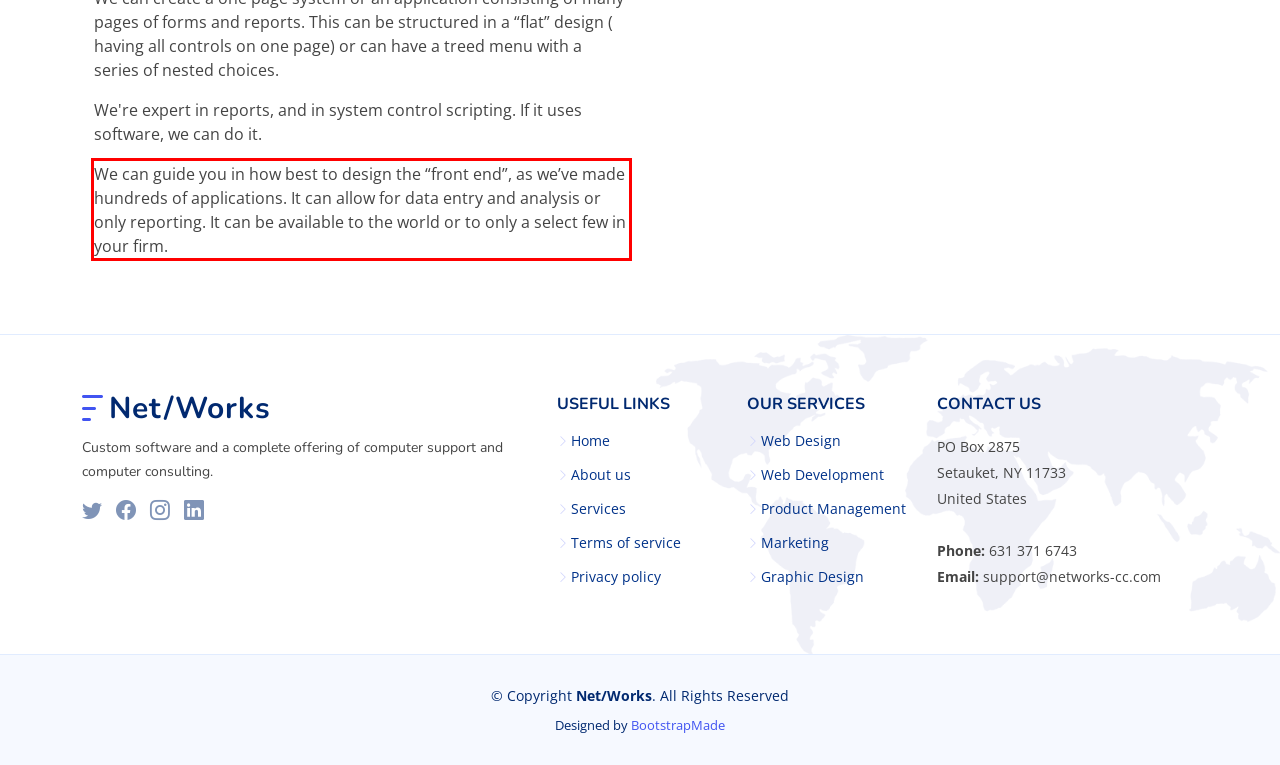From the screenshot of the webpage, locate the red bounding box and extract the text contained within that area.

We can guide you in how best to design the “front end”, as we’ve made hundreds of applications. It can allow for data entry and analysis or only reporting. It can be available to the world or to only a select few in your firm.